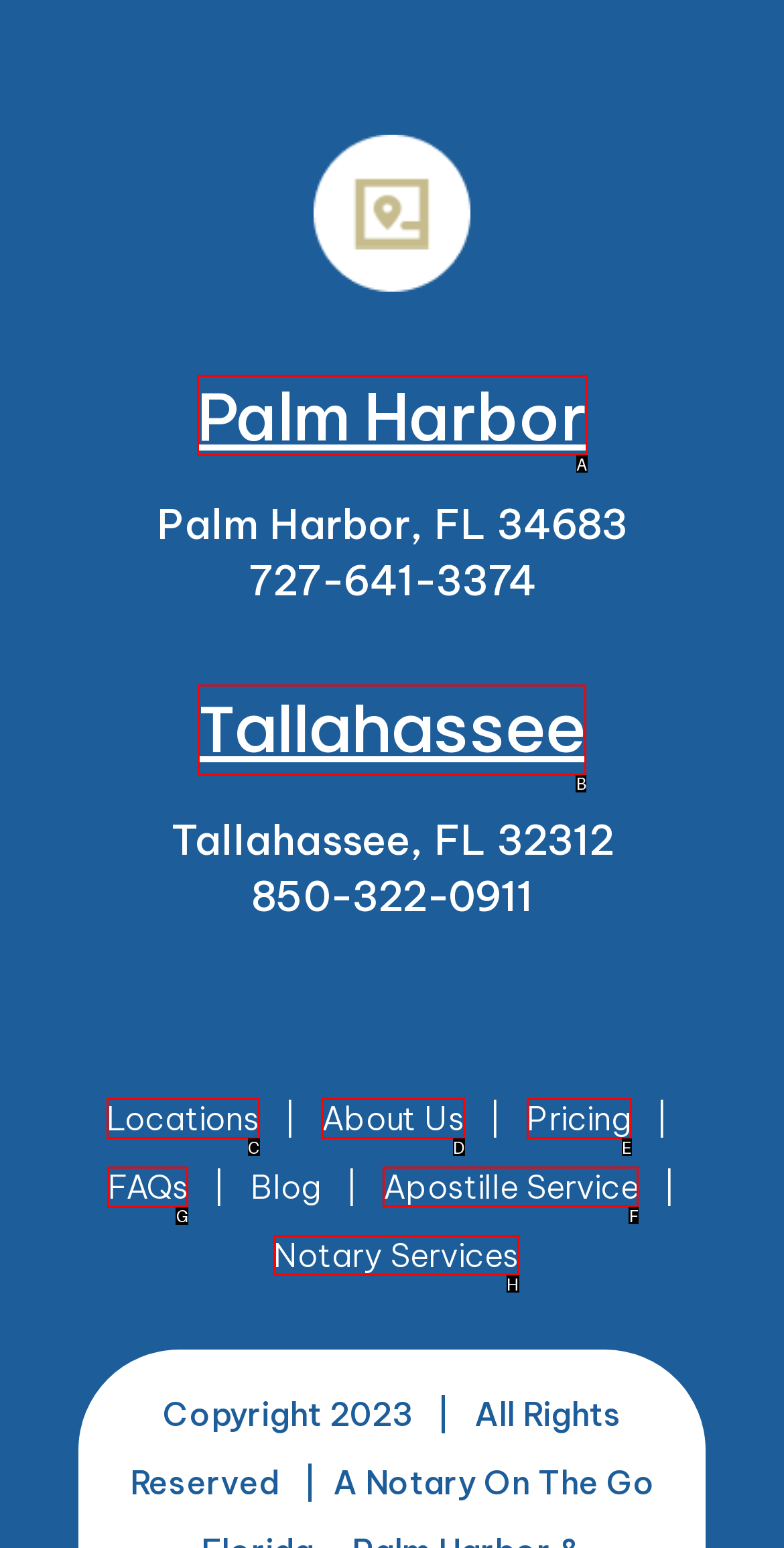Point out the option that needs to be clicked to fulfill the following instruction: Check FAQs
Answer with the letter of the appropriate choice from the listed options.

G